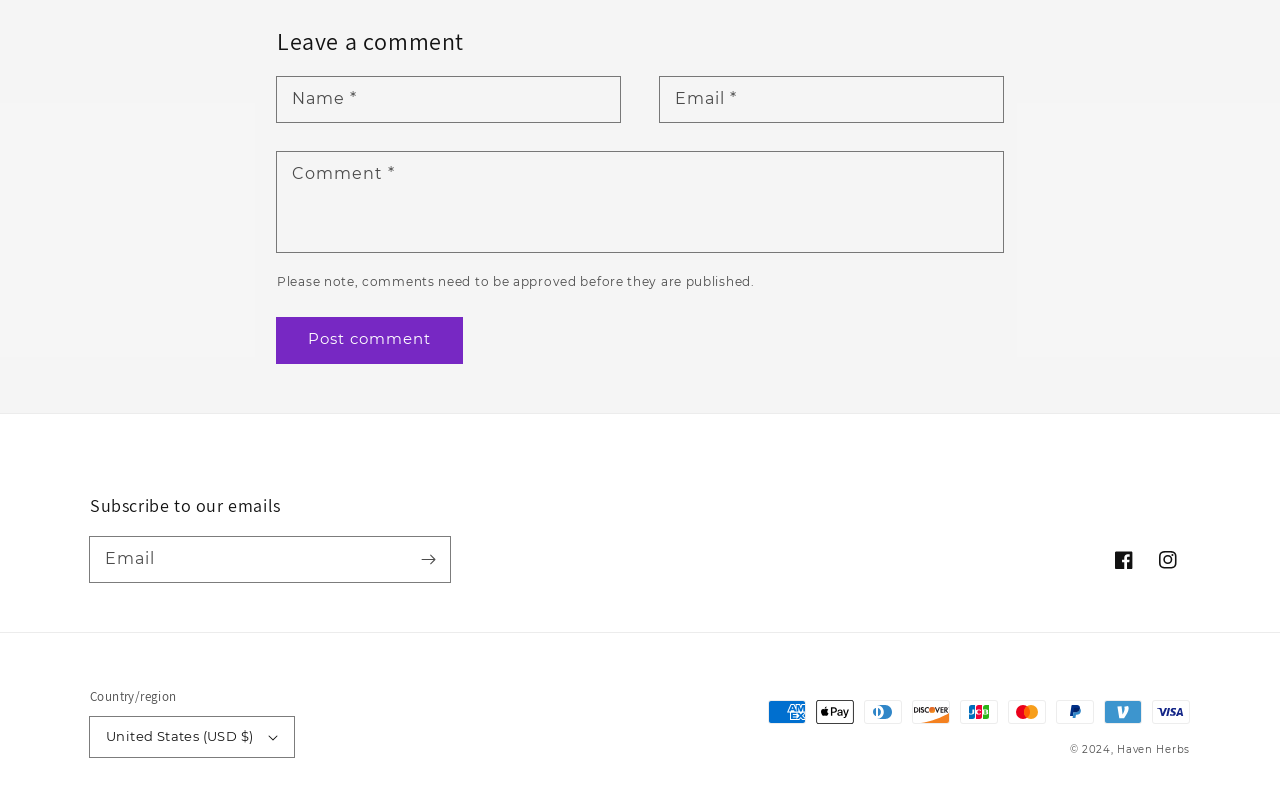What is the country/region selected by default?
Please look at the screenshot and answer in one word or a short phrase.

United States